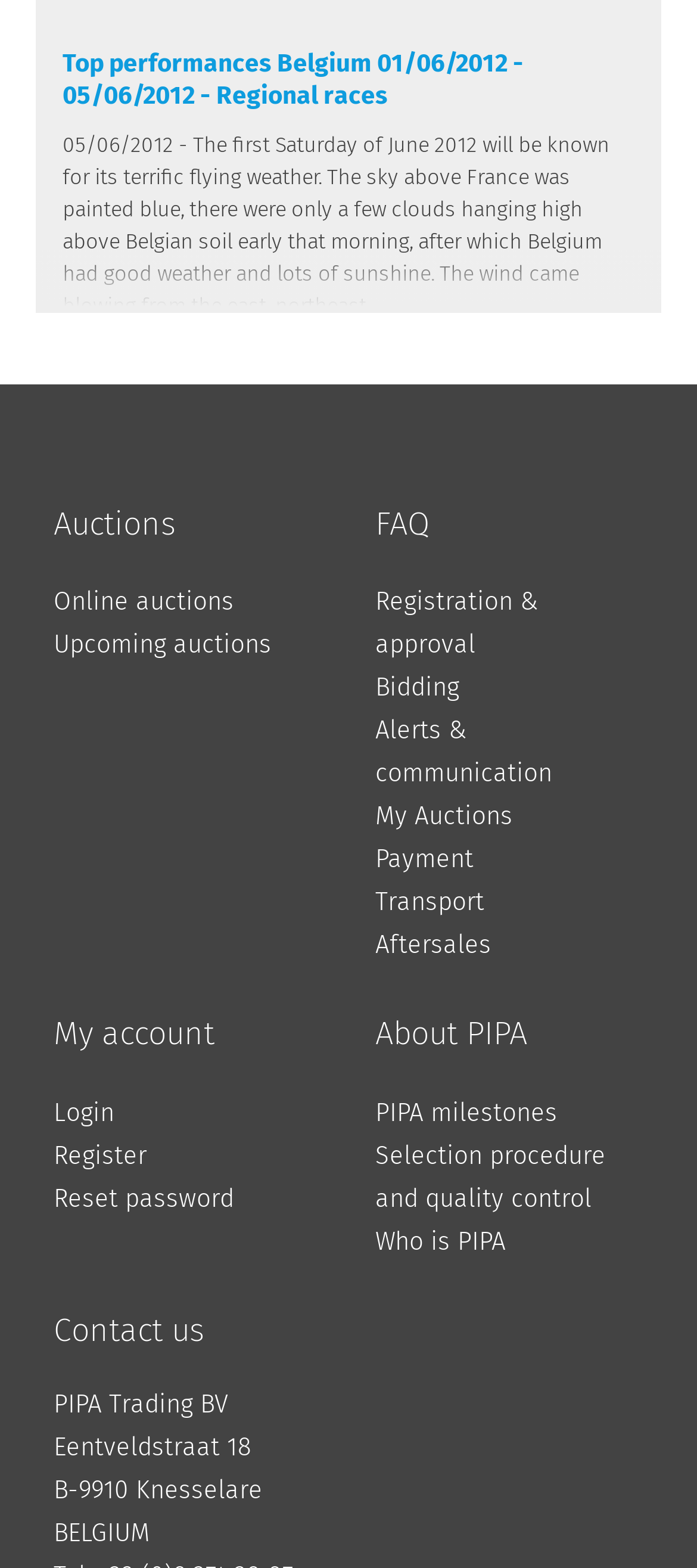Provide the bounding box coordinates of the area you need to click to execute the following instruction: "View top performances in Belgium".

[0.09, 0.031, 0.91, 0.073]